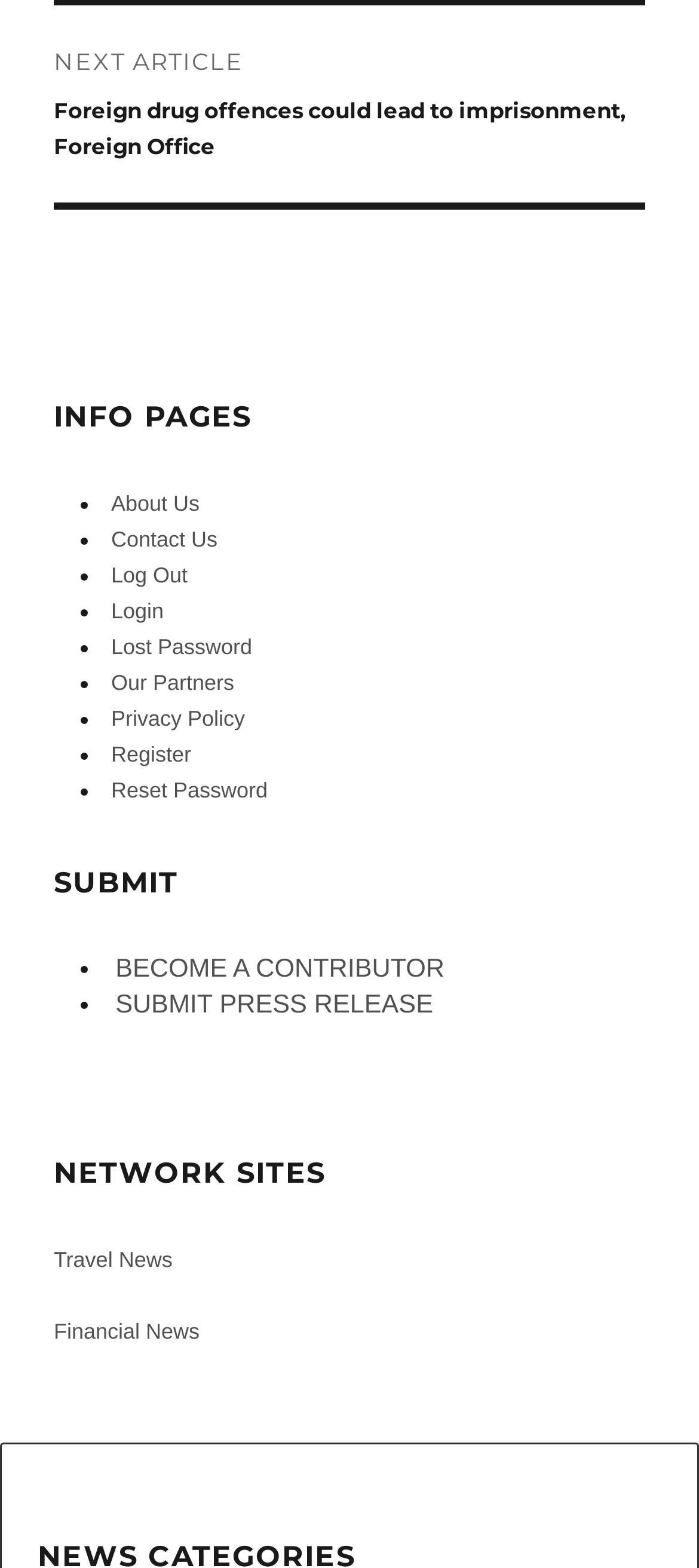How many links are on the webpage?
Please give a detailed answer to the question using the information shown in the image.

I counted the total number of links on the webpage, including the 'Next post' link, the links under 'Info Pages', 'Submit', and 'NETWORK SITES'.